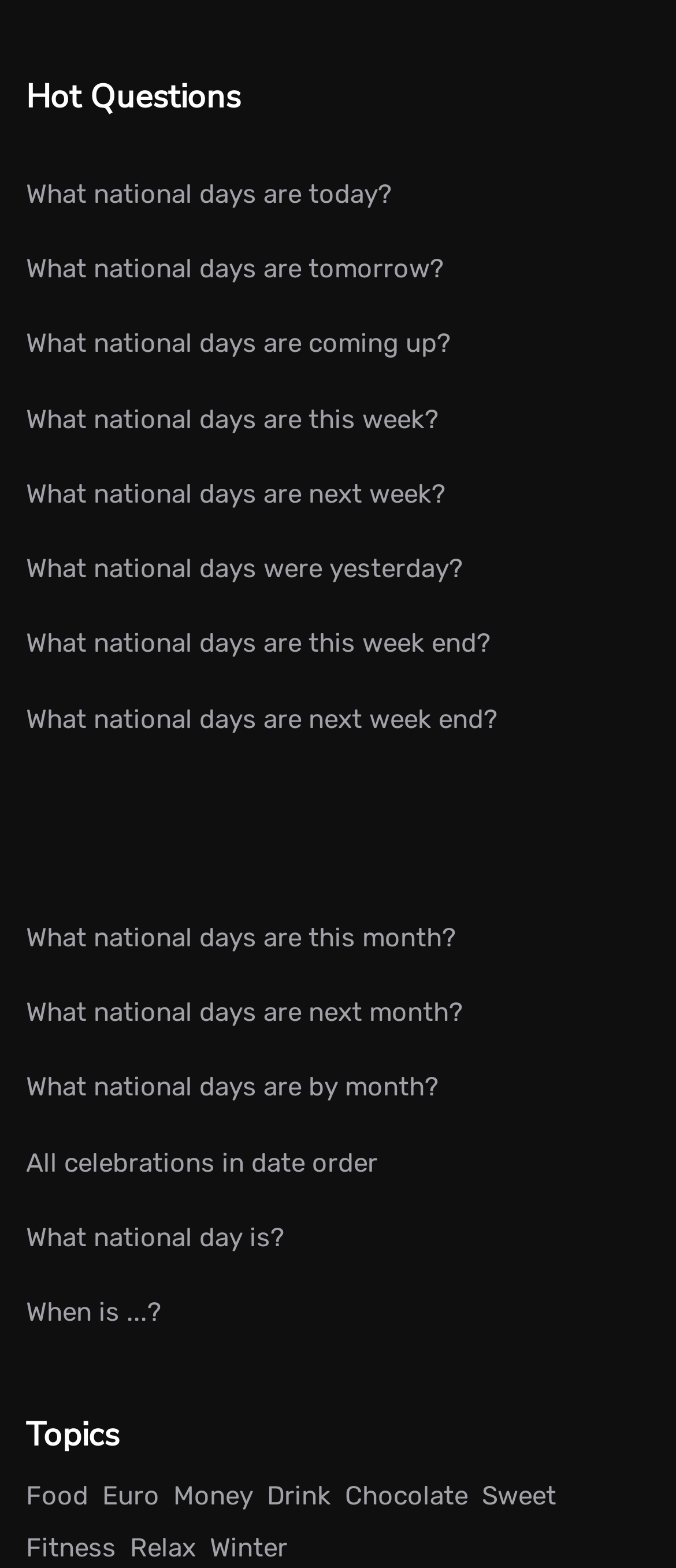Specify the bounding box coordinates of the area that needs to be clicked to achieve the following instruction: "Explore Education Center".

None